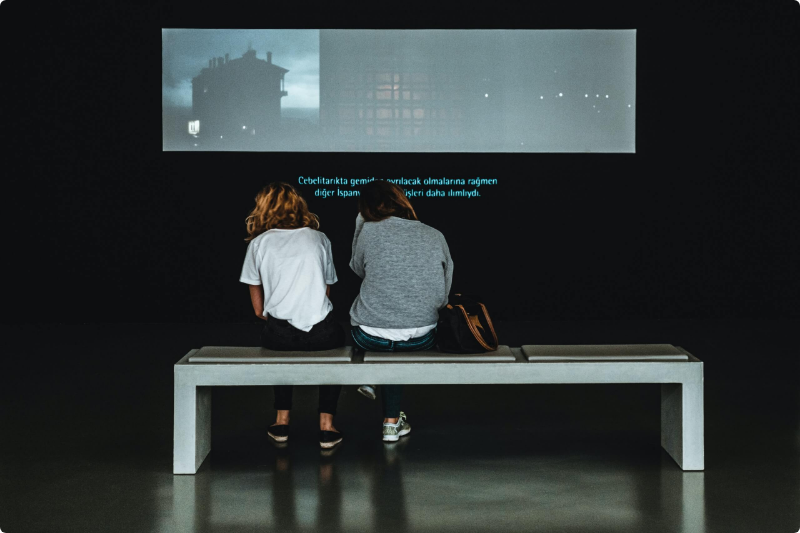What language are the subtitles in?
Look at the image and provide a short answer using one word or a phrase.

Turkish